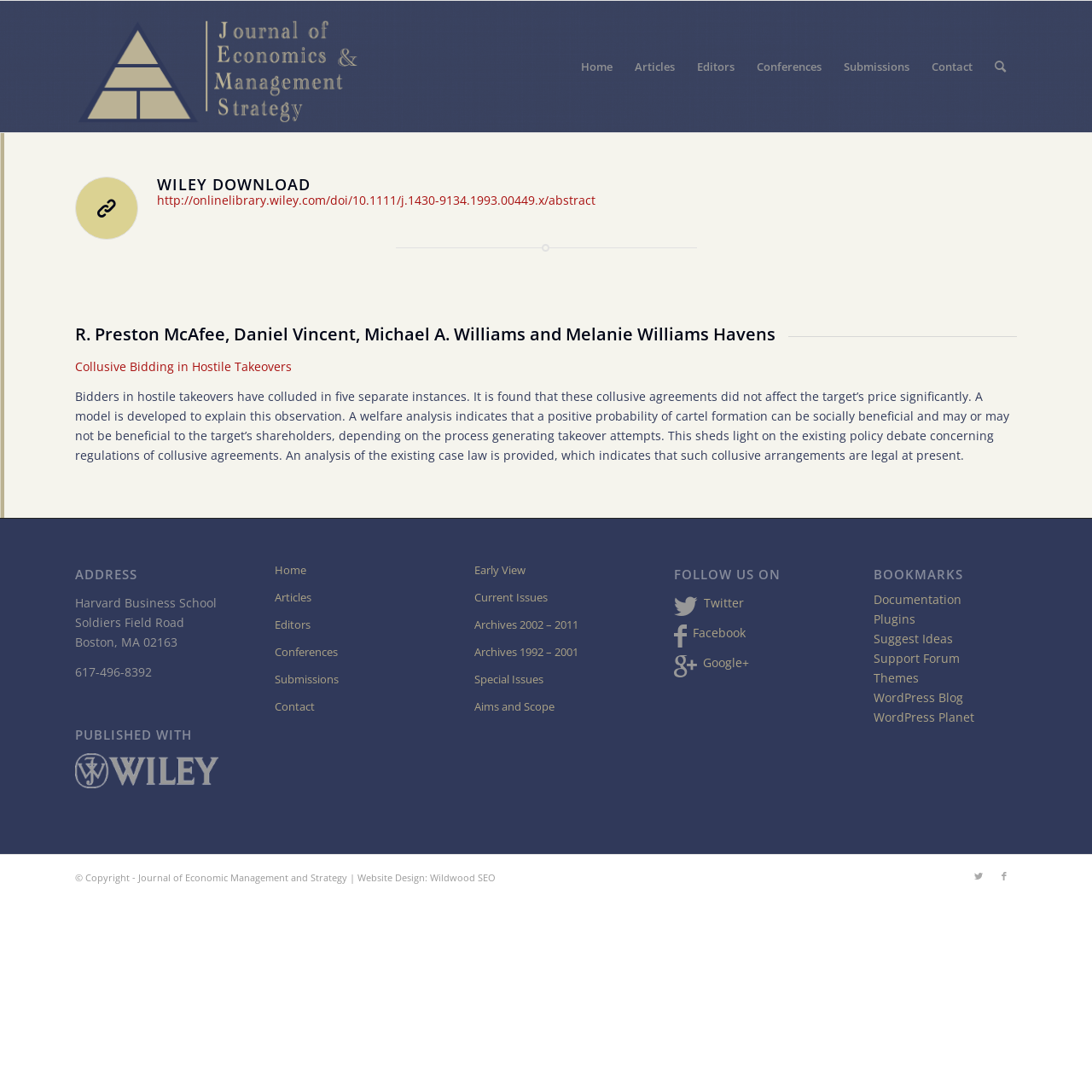Create a full and detailed caption for the entire webpage.

This webpage is about the Journal of Economics & Management Strategy, specifically an article titled "Collusive Bidding in Hostile Takeovers". At the top, there is a navigation bar with links to "Home", "Articles", "Editors", "Conferences", "Submissions", "Contact", and "Search". Below this, there is a main section that takes up most of the page. 

On the left side of the main section, there is an article header with a link to the article's abstract on Wiley's online library. Below this, there is a heading with the authors' names, followed by a link to the article title and a brief summary of the article. The summary explains that the article examines collusive bidding in hostile takeovers and its effects on the target's price.

On the right side of the main section, there is a section with the journal's address, phone number, and a heading "PUBLISHED WITH" followed by a Wiley logo. Below this, there are links to various sections of the journal's website, including "Home", "Articles", "Editors", "Conferences", "Submissions", "Contact", "Early View", "Current Issues", "Archives", and "Special Issues".

Further down the page, there is a section with headings "FOLLOW US ON" and "BOOKMARKS". The "FOLLOW US ON" section has links to the journal's social media profiles on Twitter, Facebook, and Google+. The "BOOKMARKS" section has links to various resources, including documentation, plugins, and support forums.

At the very bottom of the page, there is a footer section with a copyright notice and a link to the website designer, Wildwood SEO. There are also links to the journal's Twitter and Facebook profiles.